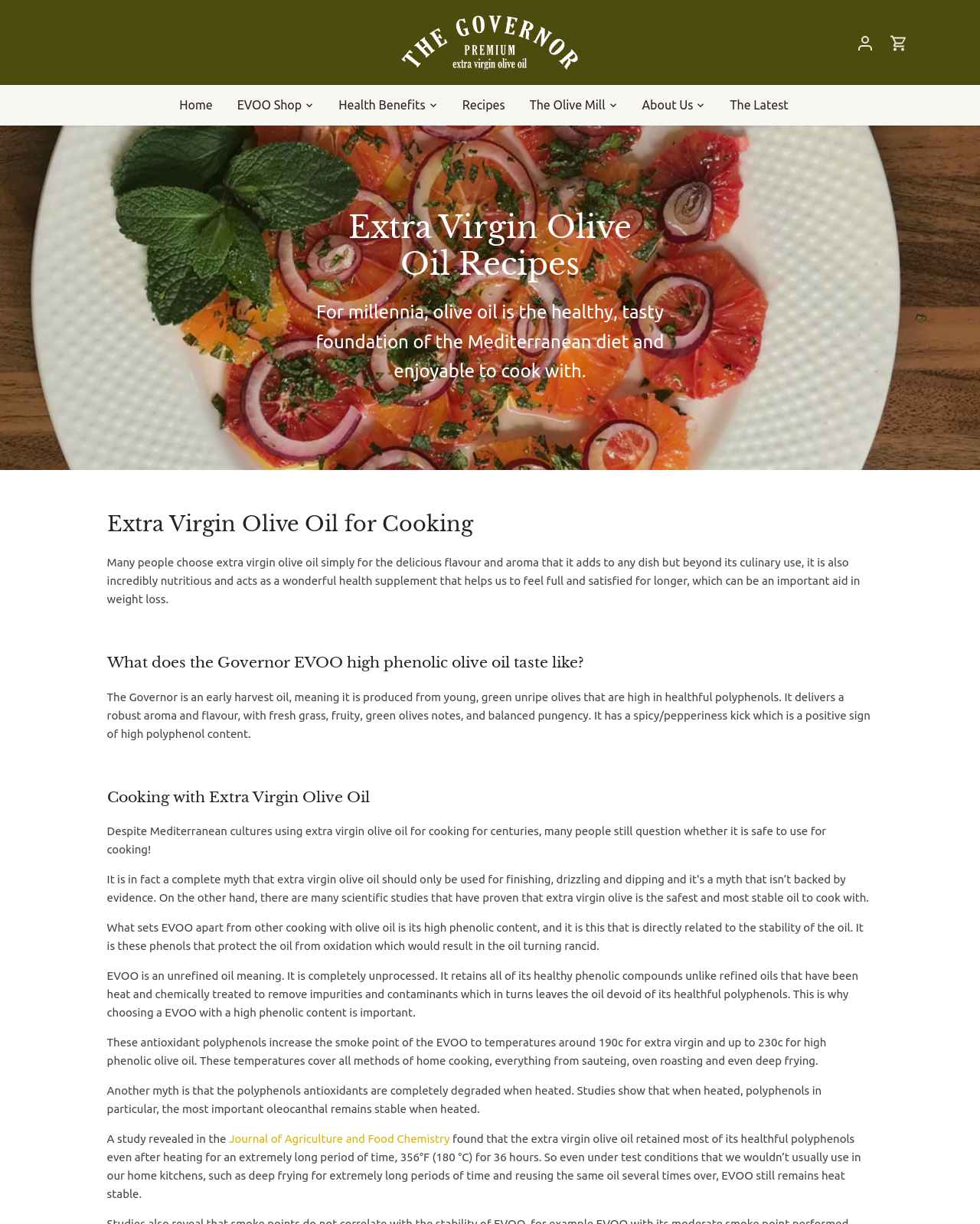What is the name of the premium extra virgin olive oil brand?
Use the image to answer the question with a single word or phrase.

The Governor